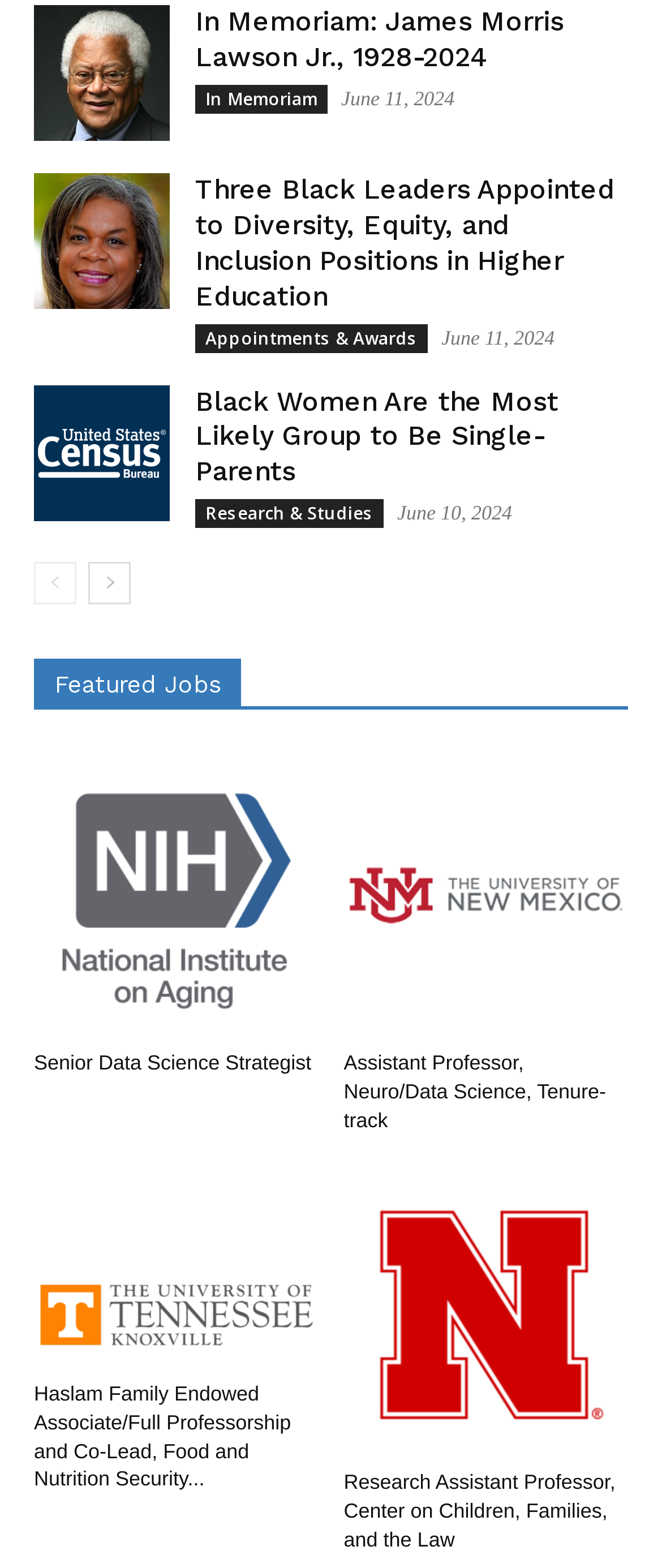Please indicate the bounding box coordinates for the clickable area to complete the following task: "Check the time of the article 'Black Women Are the Most Likely Group to Be Single-Parents'". The coordinates should be specified as four float numbers between 0 and 1, i.e., [left, top, right, bottom].

[0.6, 0.319, 0.773, 0.334]